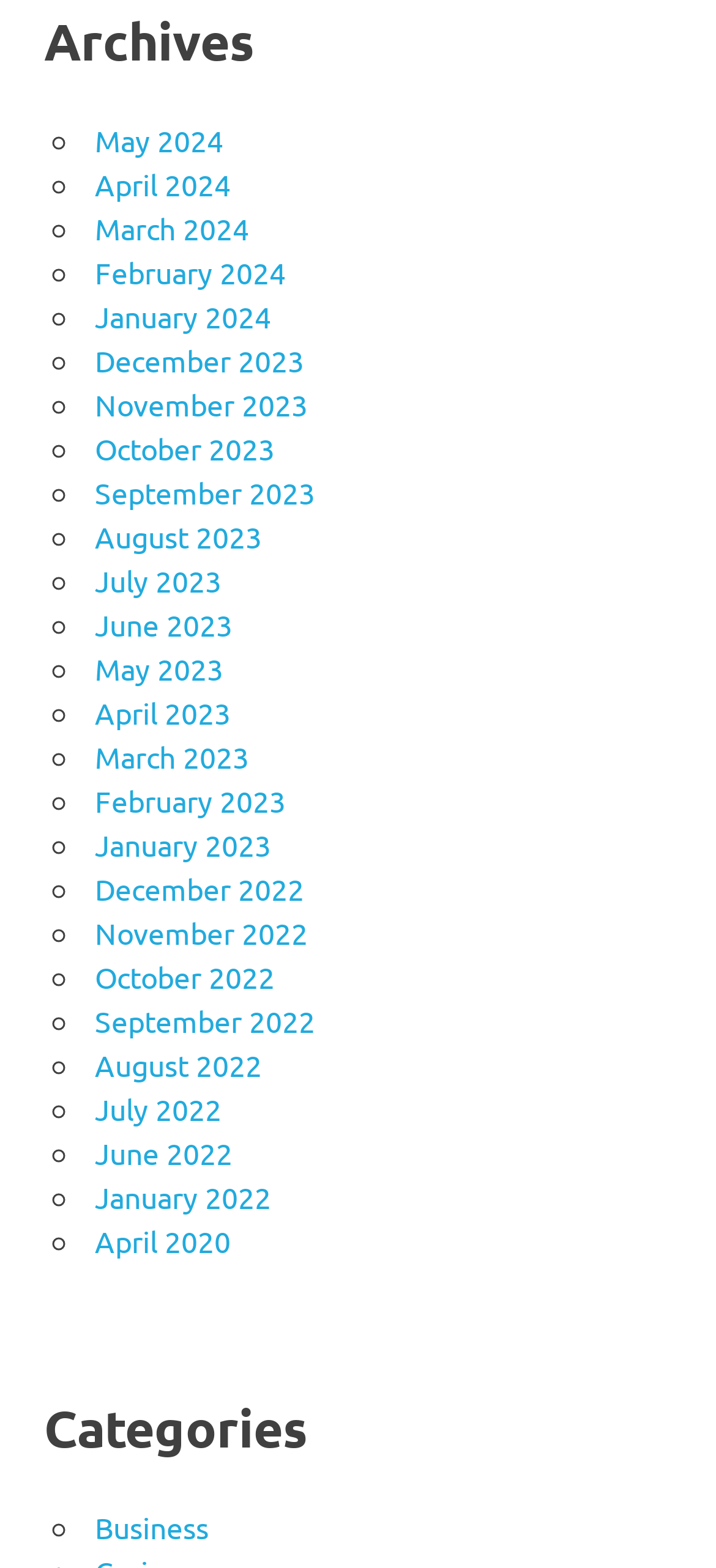Identify the bounding box coordinates of the region that needs to be clicked to carry out this instruction: "View archives for April 2020". Provide these coordinates as four float numbers ranging from 0 to 1, i.e., [left, top, right, bottom].

[0.133, 0.779, 0.323, 0.802]